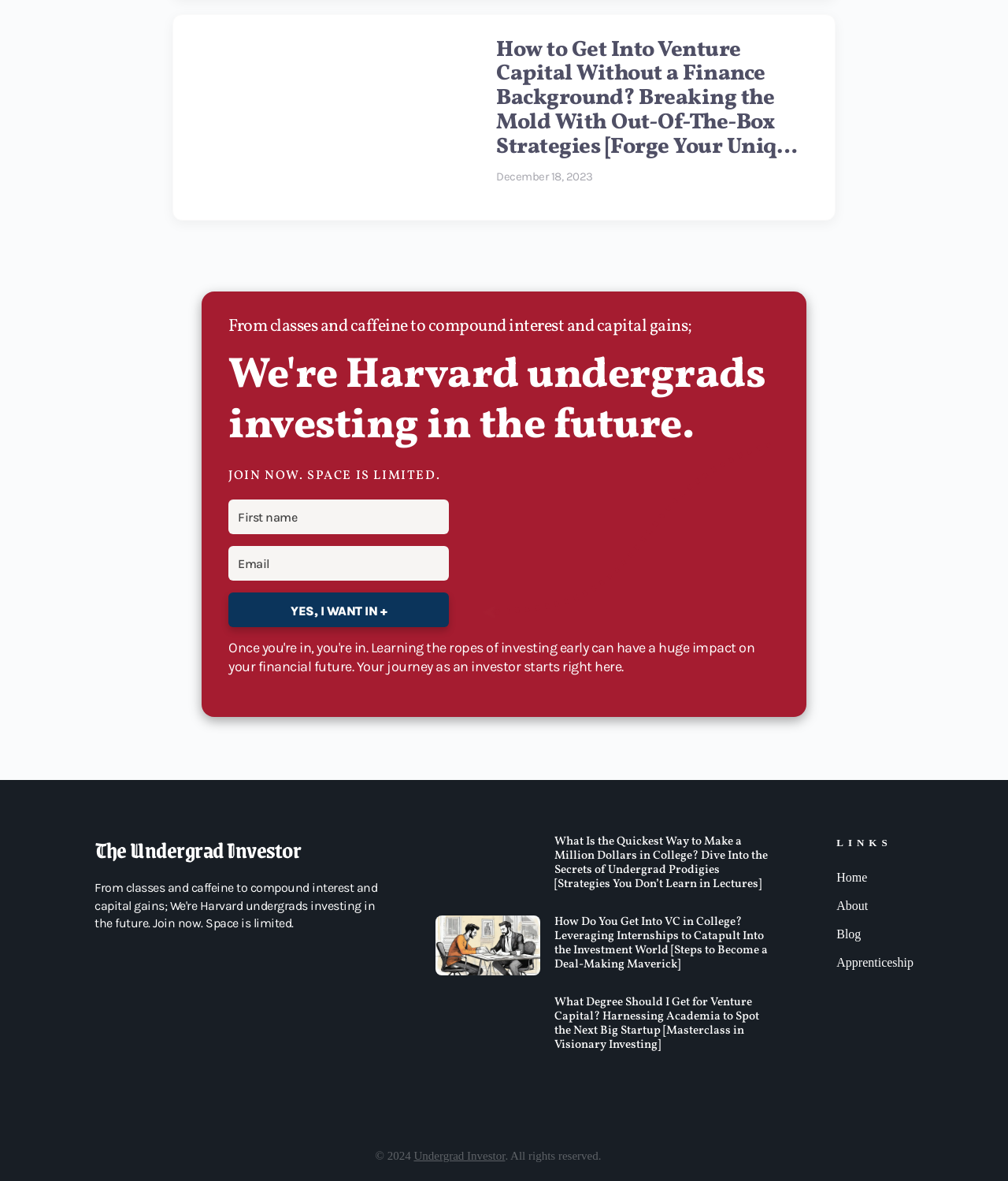From the webpage screenshot, predict the bounding box coordinates (top-left x, top-left y, bottom-right x, bottom-right y) for the UI element described here: parent_node: HOME

None